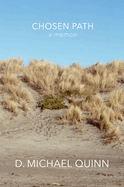Provide a comprehensive description of the image.

The image features the cover of "Chosen Path: A Memoir" by D. Michael Quinn. The design showcases a serene landscape, dominated by soft sand dunes and gentle grasses, under a clear blue sky. The title, "Chosen Path," is prominently displayed in a minimalist font at the top of the cover, while the author's name, D. Michael Quinn, is positioned at the bottom, also in a clean, modern typeface. This visually appealing cover reflects the memoir's contemplative nature, inviting readers to explore the thoughts and experiences shared within the pages. The cover design effectively captures the essence of the journey depicted in the memoir, emphasizing introspection and personal growth.